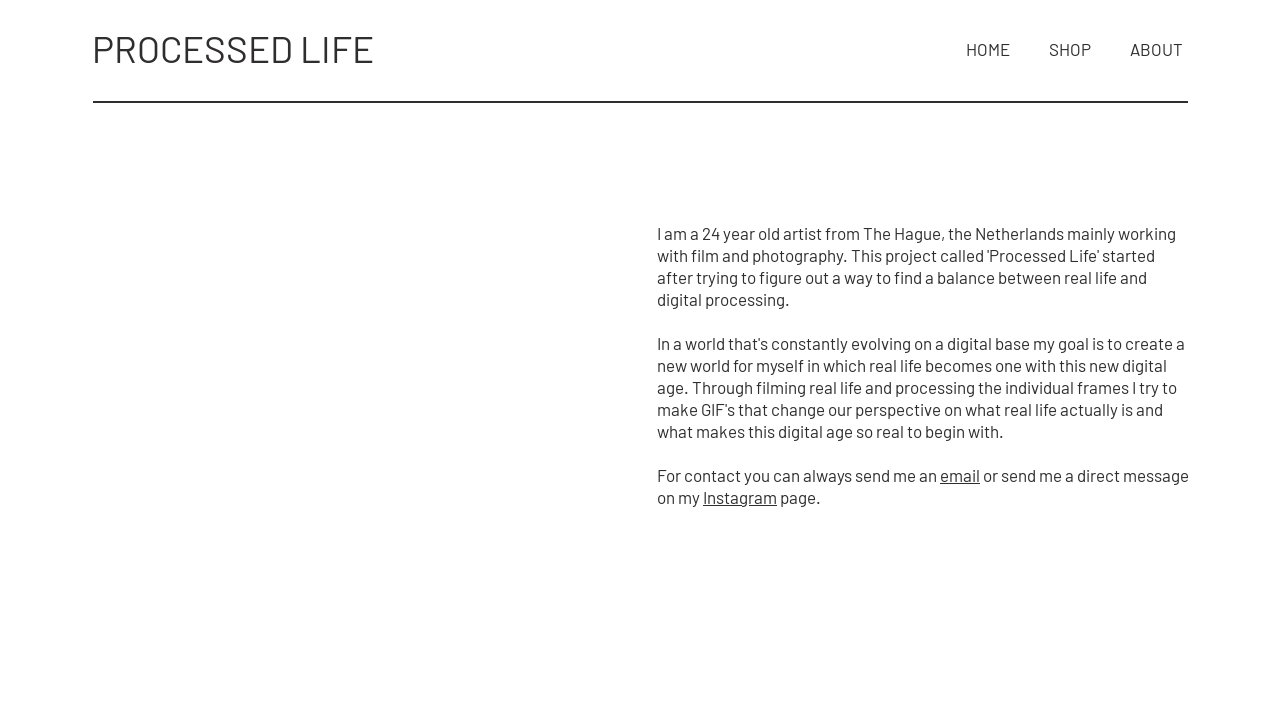Please provide a comprehensive response to the question based on the details in the image: What is the contact method mentioned on the webpage?

The webpage mentions two contact methods: sending an email and sending a direct message on Instagram. This information can be found in the middle section of the webpage.